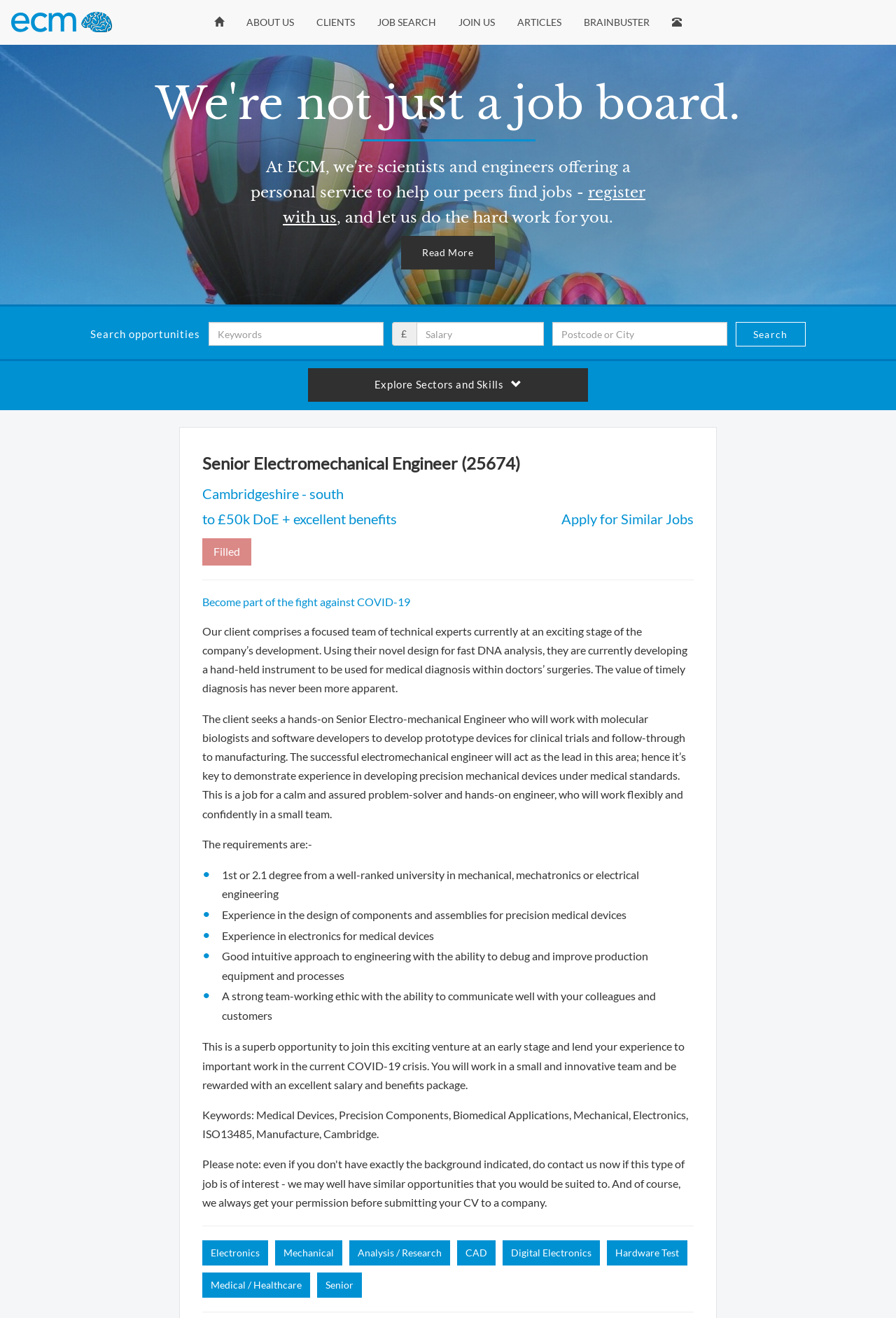Please find and generate the text of the main header of the webpage.

Senior Electromechanical Engineer (25674)